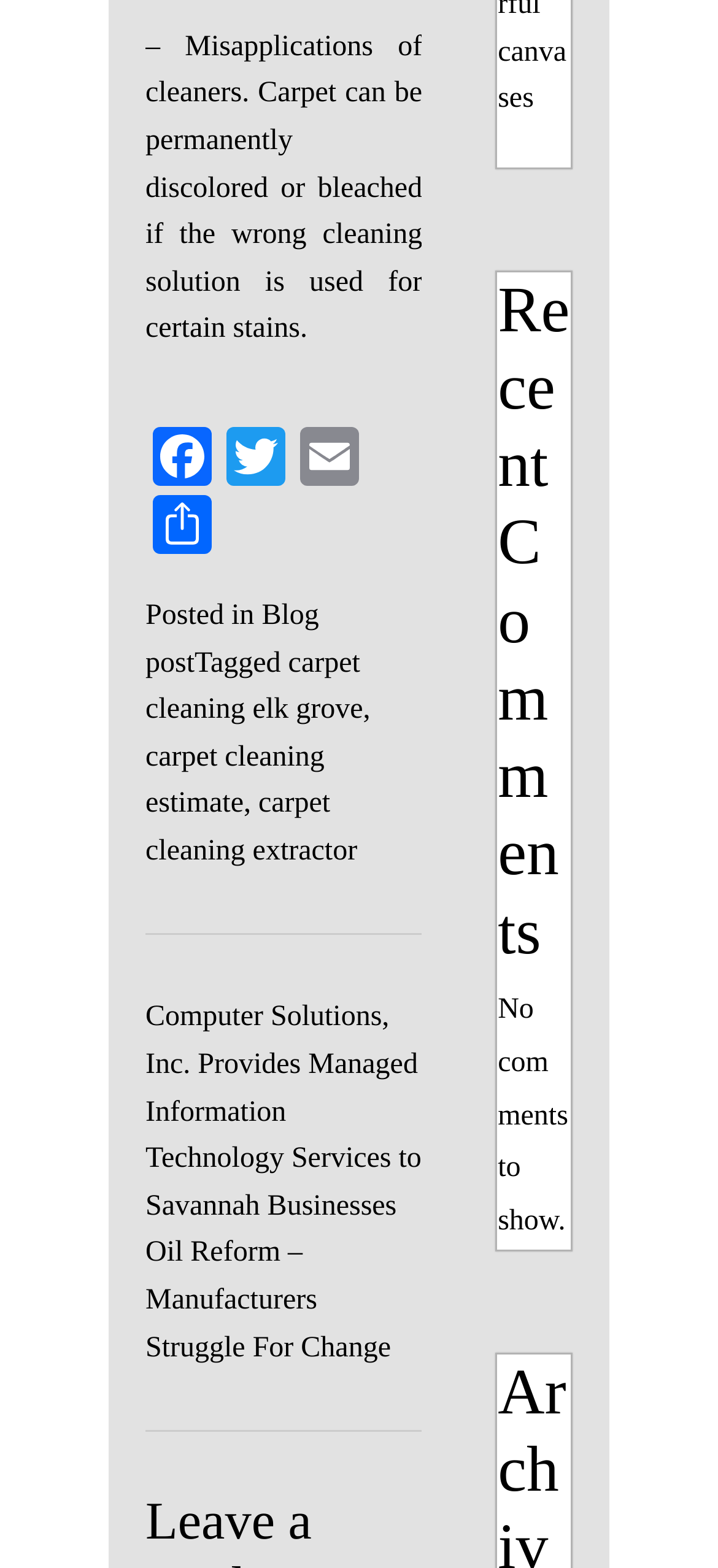Determine the bounding box coordinates for the element that should be clicked to follow this instruction: "View recent comments". The coordinates should be given as four float numbers between 0 and 1, in the format [left, top, right, bottom].

[0.693, 0.173, 0.795, 0.62]